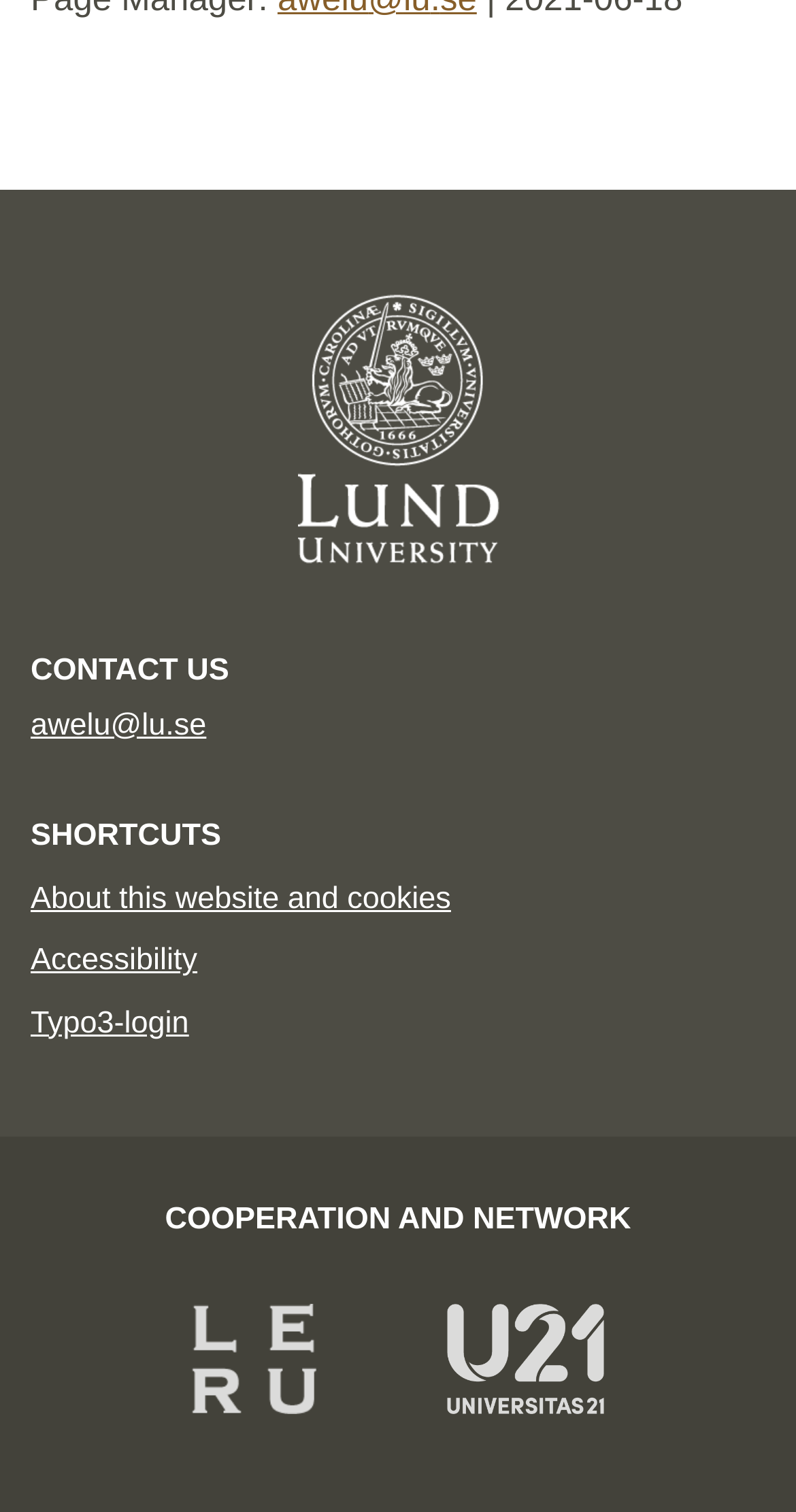Give a concise answer using only one word or phrase for this question:
What is the link at the top right corner?

Typo3-login